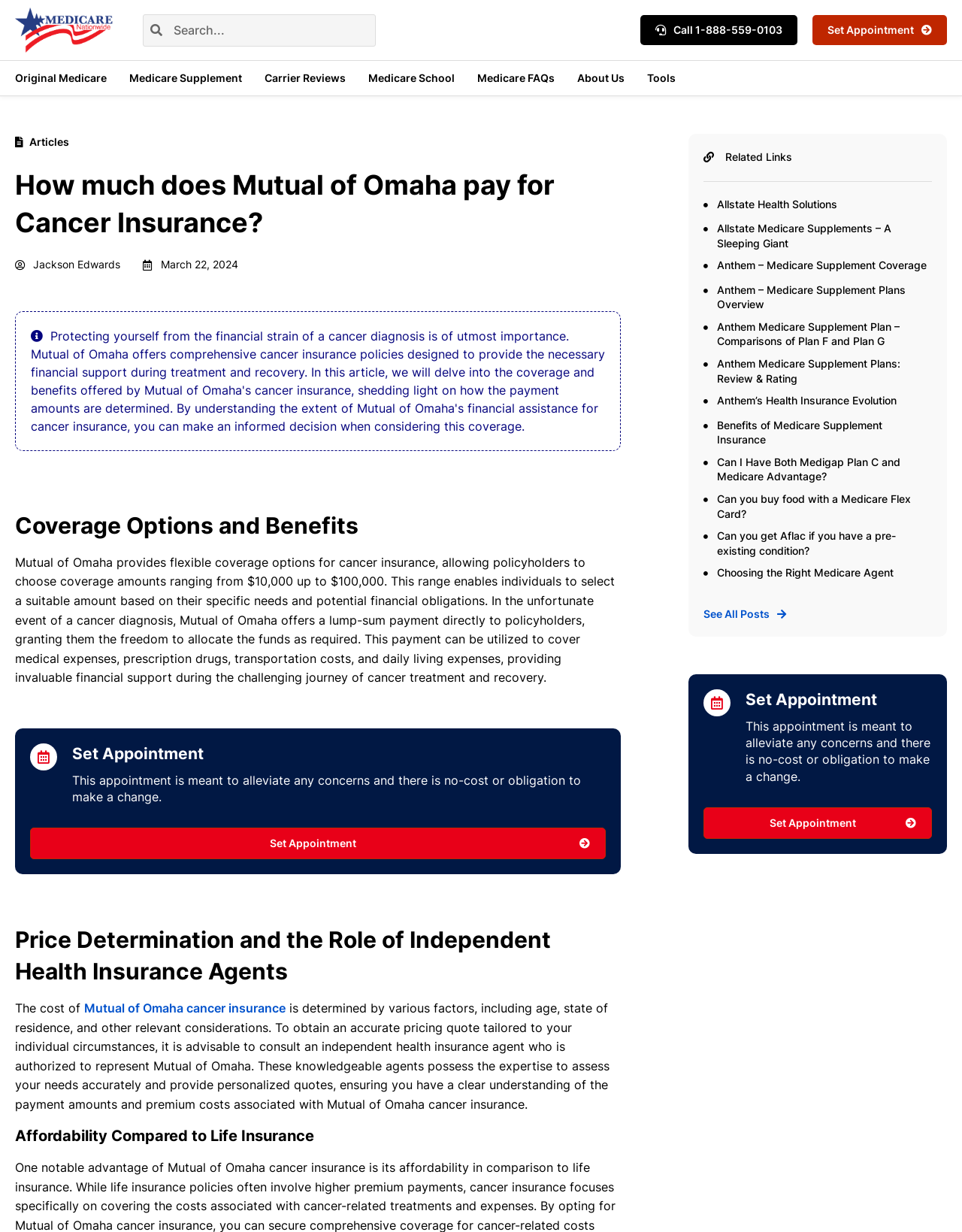Locate the bounding box coordinates of the clickable region necessary to complete the following instruction: "Call 1-888-559-0103". Provide the coordinates in the format of four float numbers between 0 and 1, i.e., [left, top, right, bottom].

[0.666, 0.012, 0.829, 0.037]